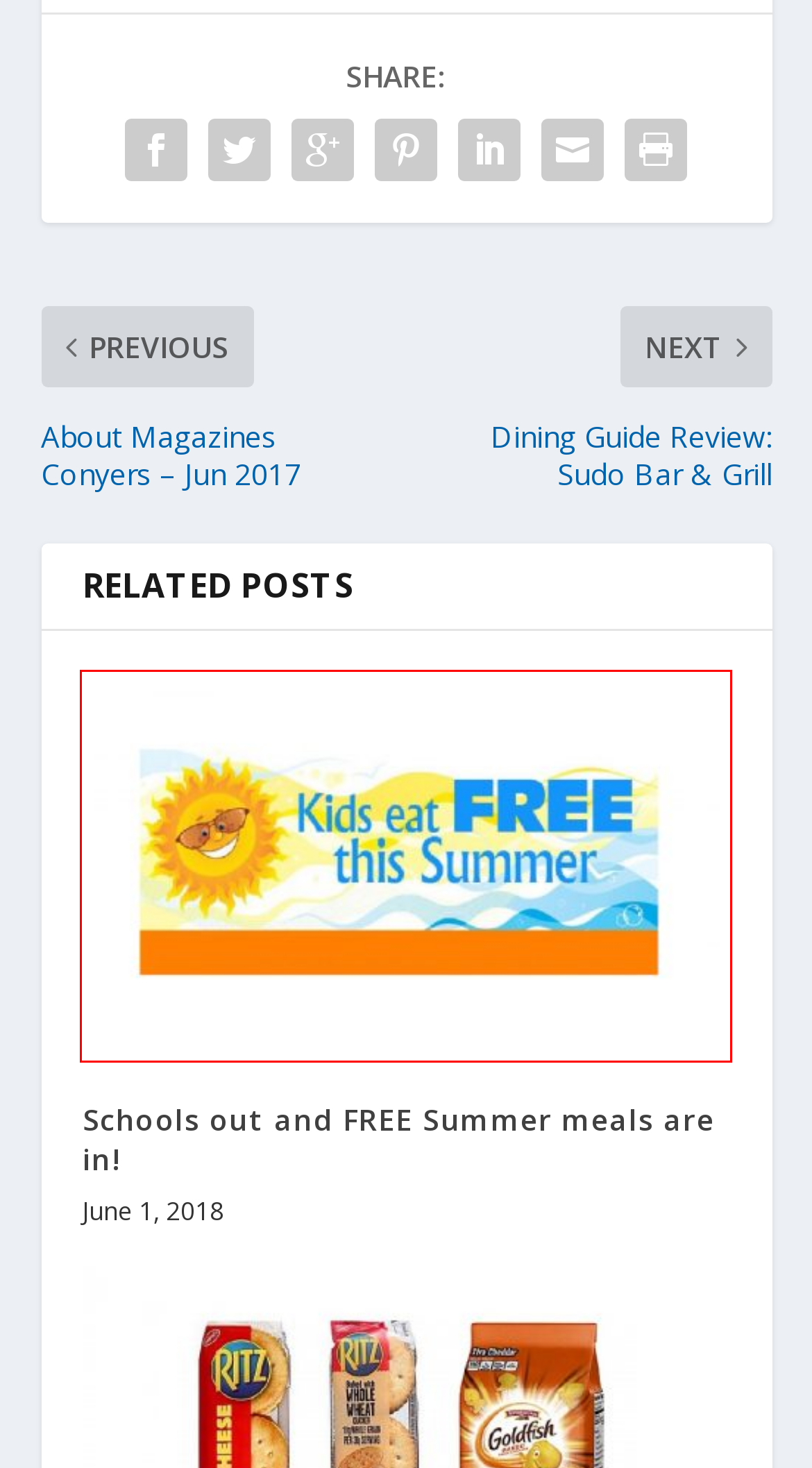You have a screenshot of a webpage with an element surrounded by a red bounding box. Choose the webpage description that best describes the new page after clicking the element inside the red bounding box. Here are the candidates:
A. The One Advertising Magazine Everyone Reads | About Magazines Conyers
B. Contact Us | About Magazines Conyers
C. About Conyers Magazine May 2024 | About Magazines Conyers
D. Advertise With Us | About Magazines Conyers
E. Schools out and FREE Summer meals are in! | About Magazines Conyers
F. Category: Education | About Magazines Conyers
G. Meet Dr Terry Oatts-Rockdale Schools Superintendent | About Magazines Conyers
H. About Conyers Magazine April 2024 | About Magazines Conyers

E